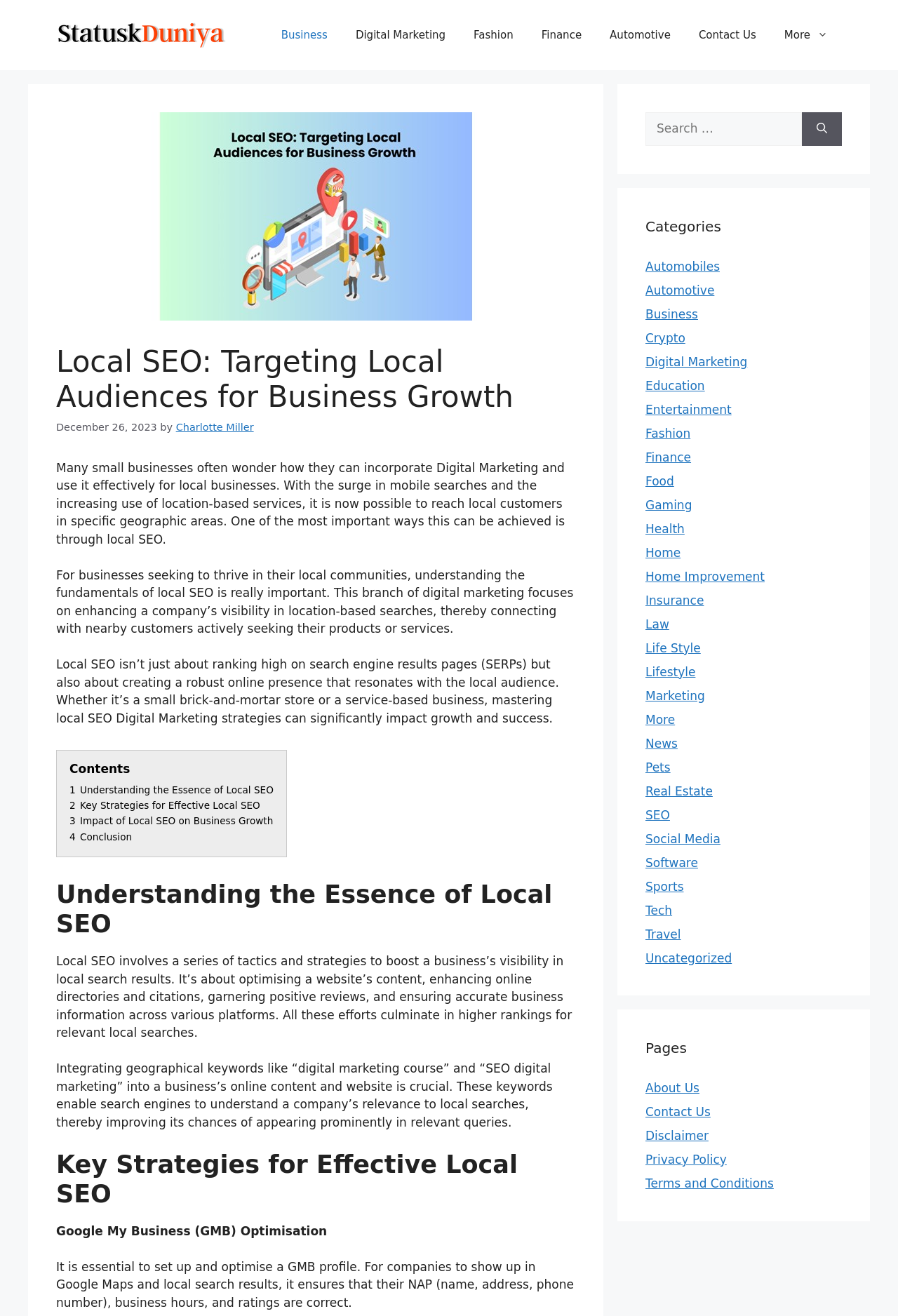Locate the bounding box coordinates of the area to click to fulfill this instruction: "Click on Digital Marketing". The bounding box should be presented as four float numbers between 0 and 1, in the order [left, top, right, bottom].

[0.38, 0.011, 0.512, 0.043]